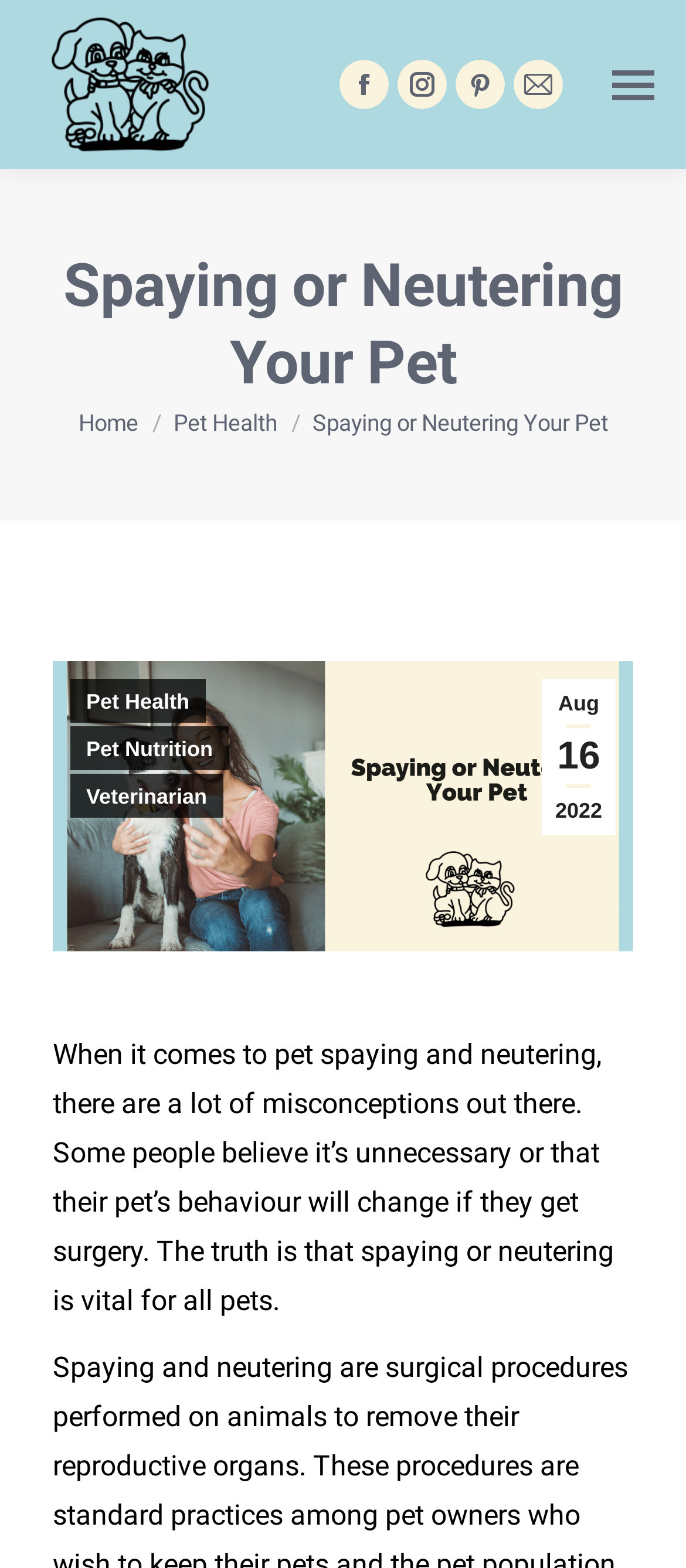Please look at the image and answer the question with a detailed explanation: How many social media links are available?

There are four social media links available on the webpage, which are Facebook, Instagram, Pinterest, and Mail, located at the top-right corner of the webpage.